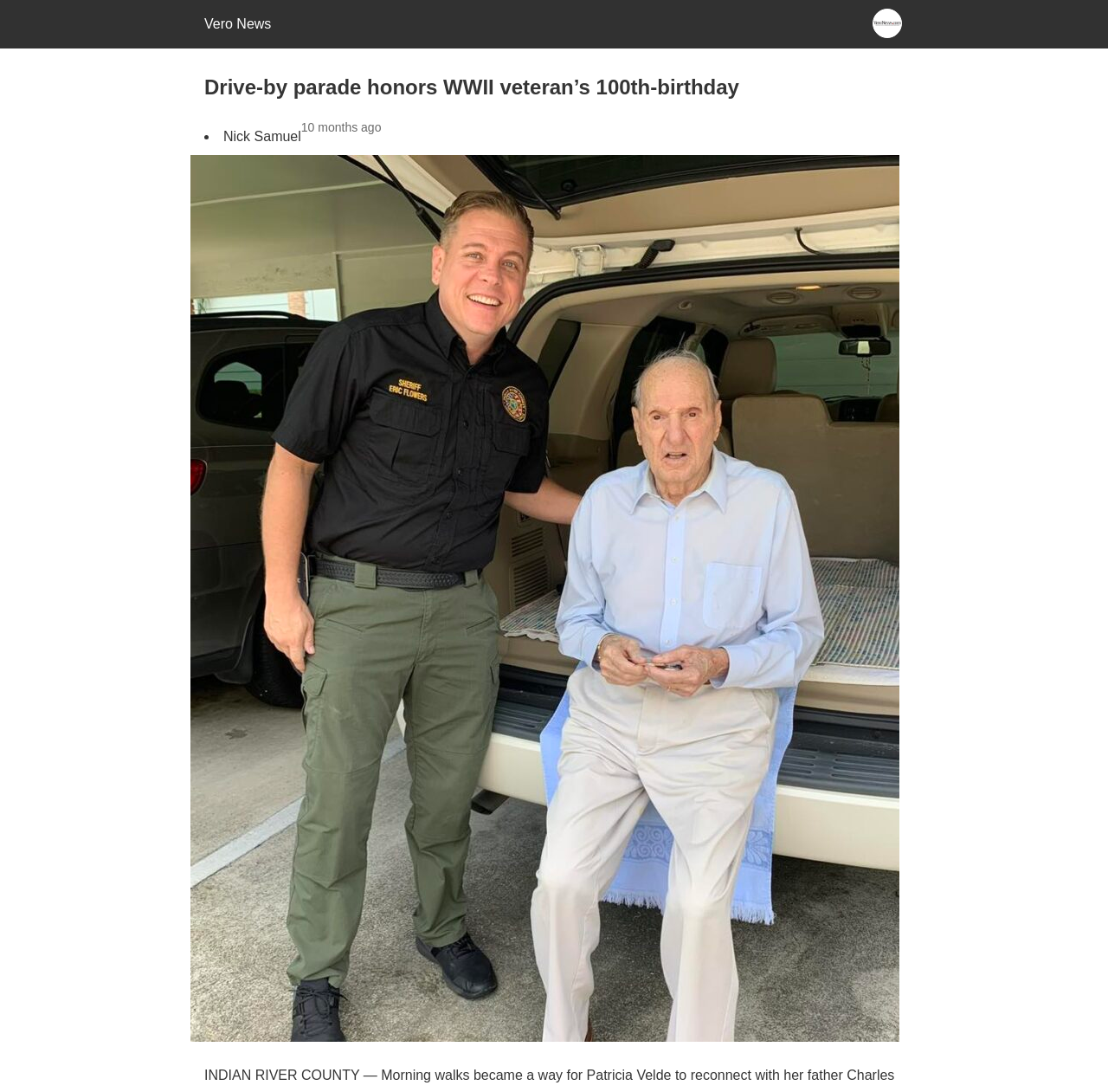Please extract the primary headline from the webpage.

Drive-by parade honors WWII veteran’s 100th-birthday